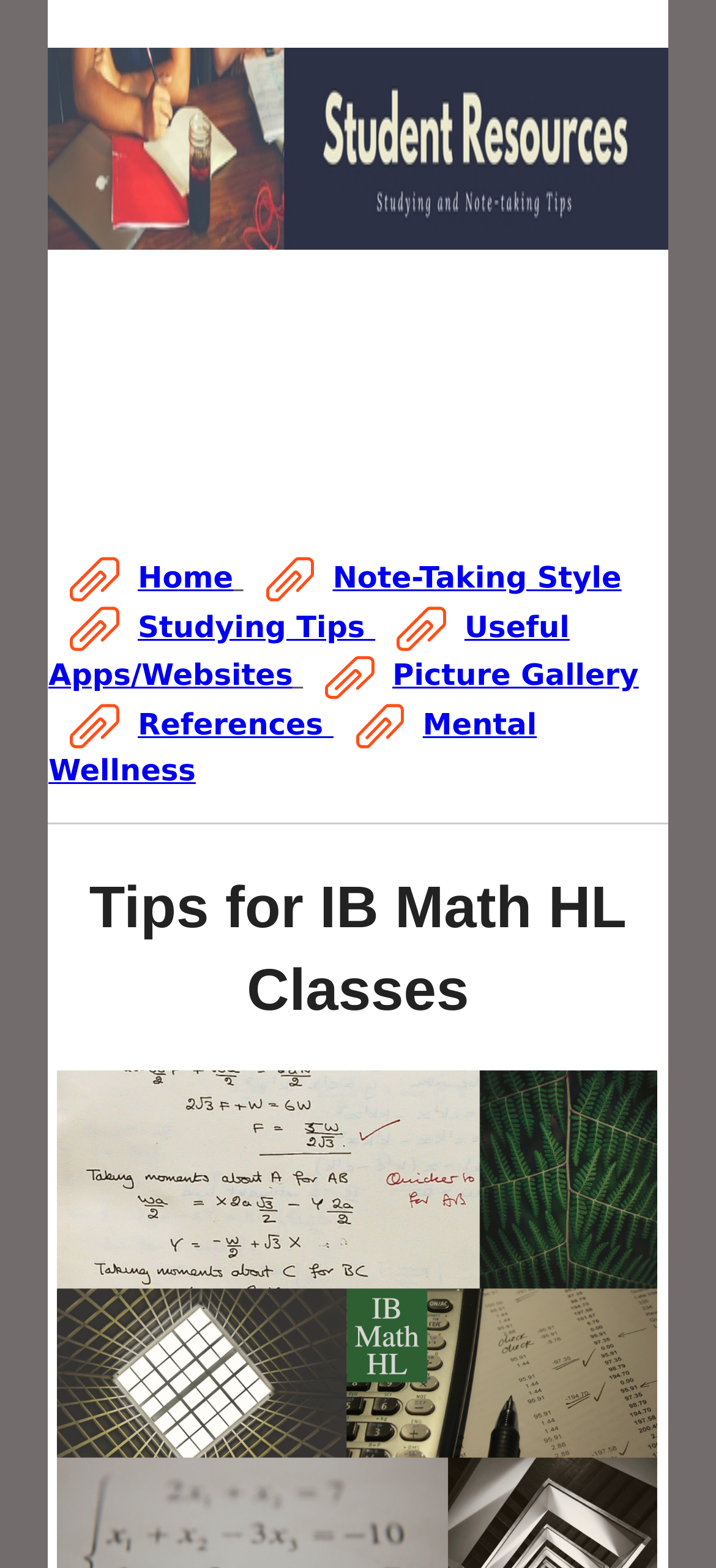How many elements are there on the webpage?
Your answer should be a single word or phrase derived from the screenshot.

11